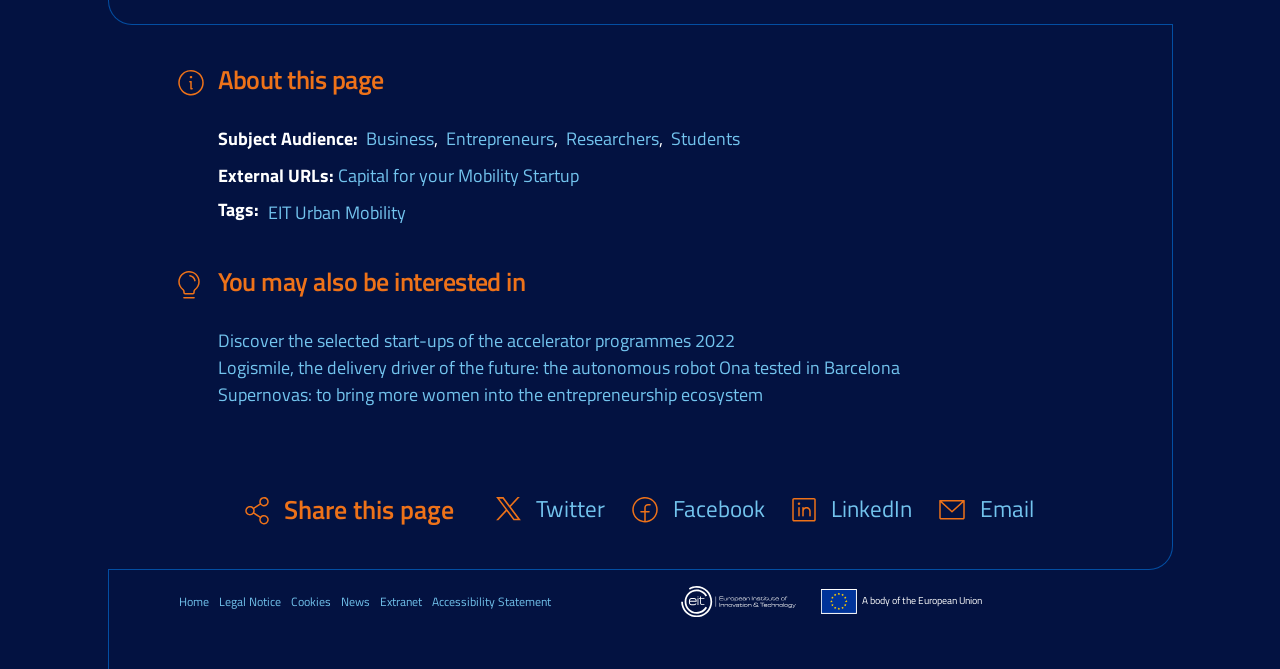Specify the bounding box coordinates of the area to click in order to execute this command: 'Read about 'Logismile, the delivery driver of the future''. The coordinates should consist of four float numbers ranging from 0 to 1, and should be formatted as [left, top, right, bottom].

[0.17, 0.529, 0.703, 0.569]